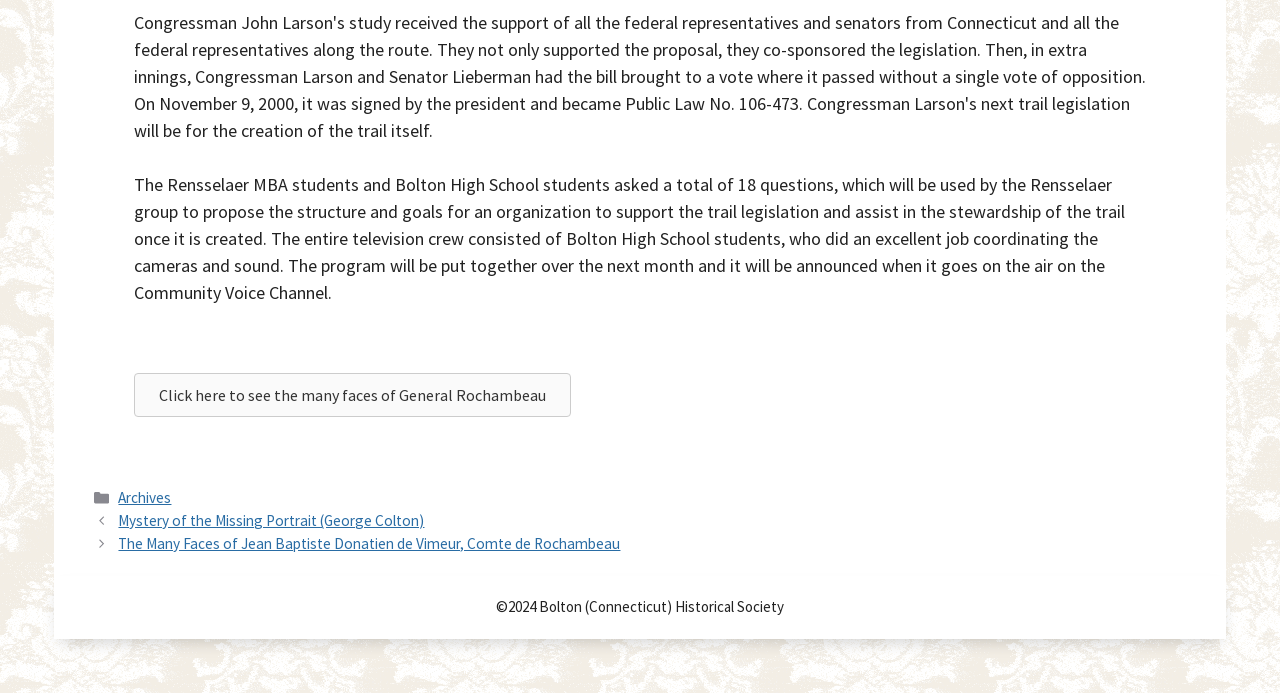What is the name of the channel where the program will be aired?
Examine the image and give a concise answer in one word or a short phrase.

Community Voice Channel